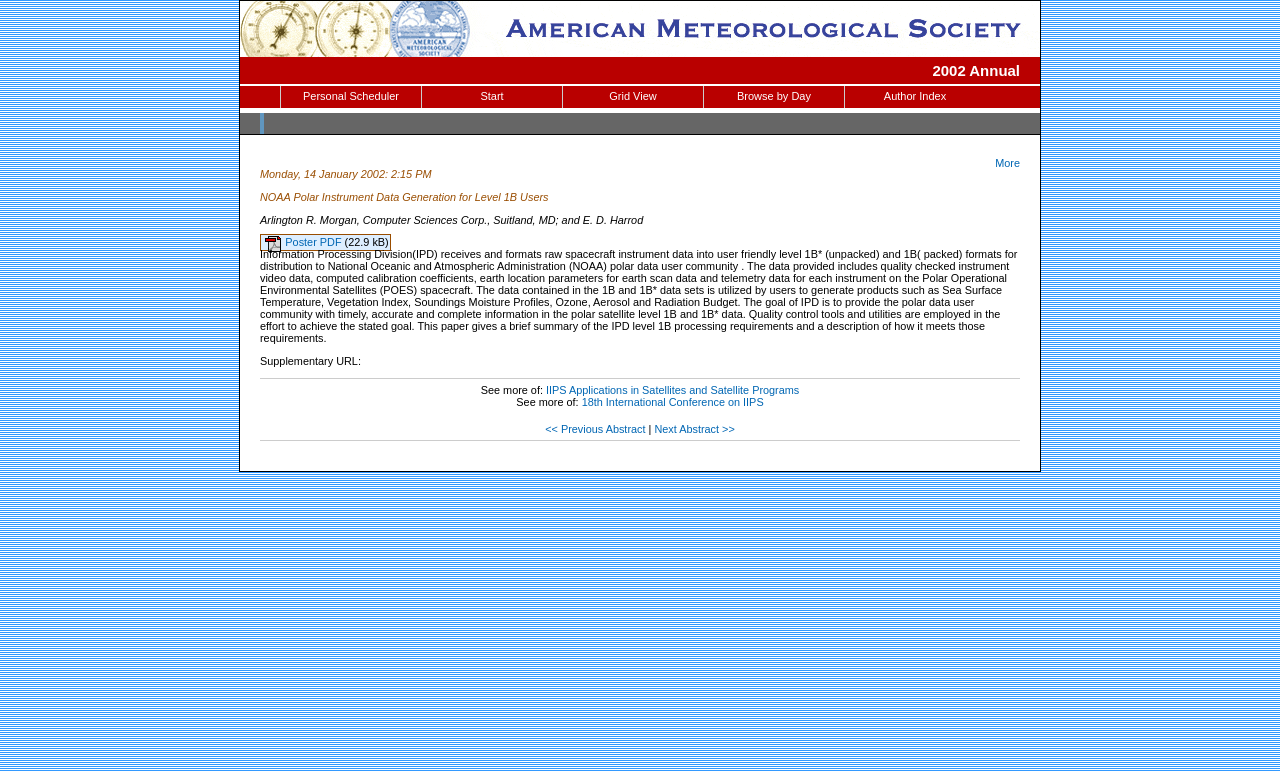What is the purpose of IPD?
Please use the visual content to give a single word or phrase answer.

Provide polar data user community with timely, accurate and complete information